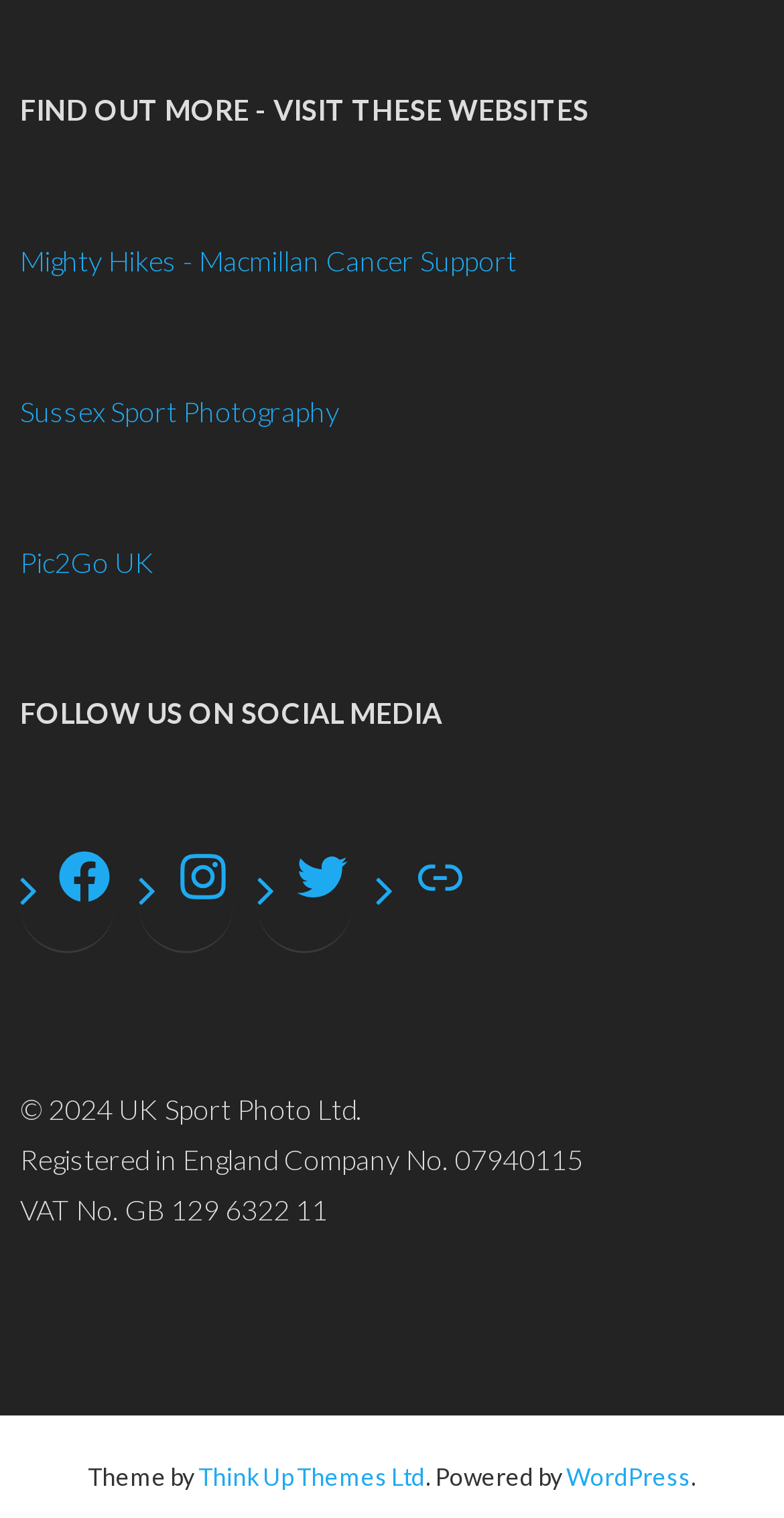What is the company registration number? Refer to the image and provide a one-word or short phrase answer.

07940115